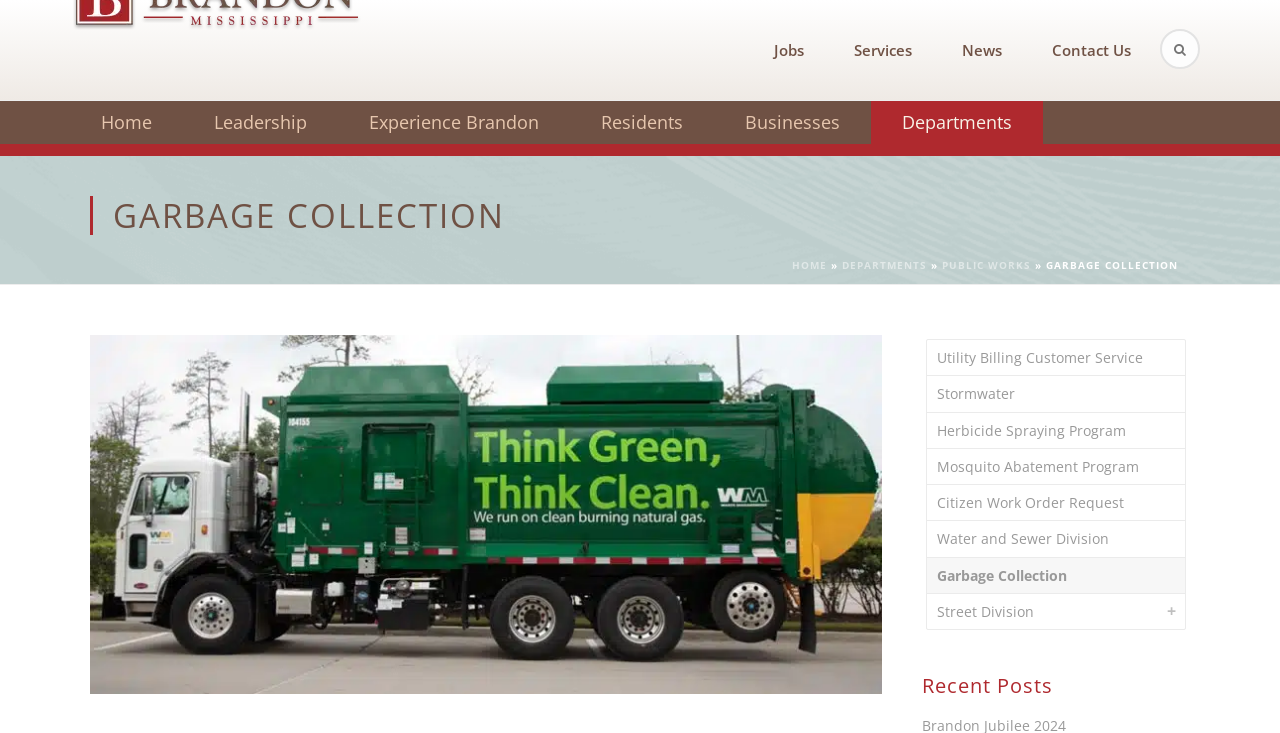How many links are there under the 'Residents' section?
Use the image to answer the question with a single word or phrase.

0